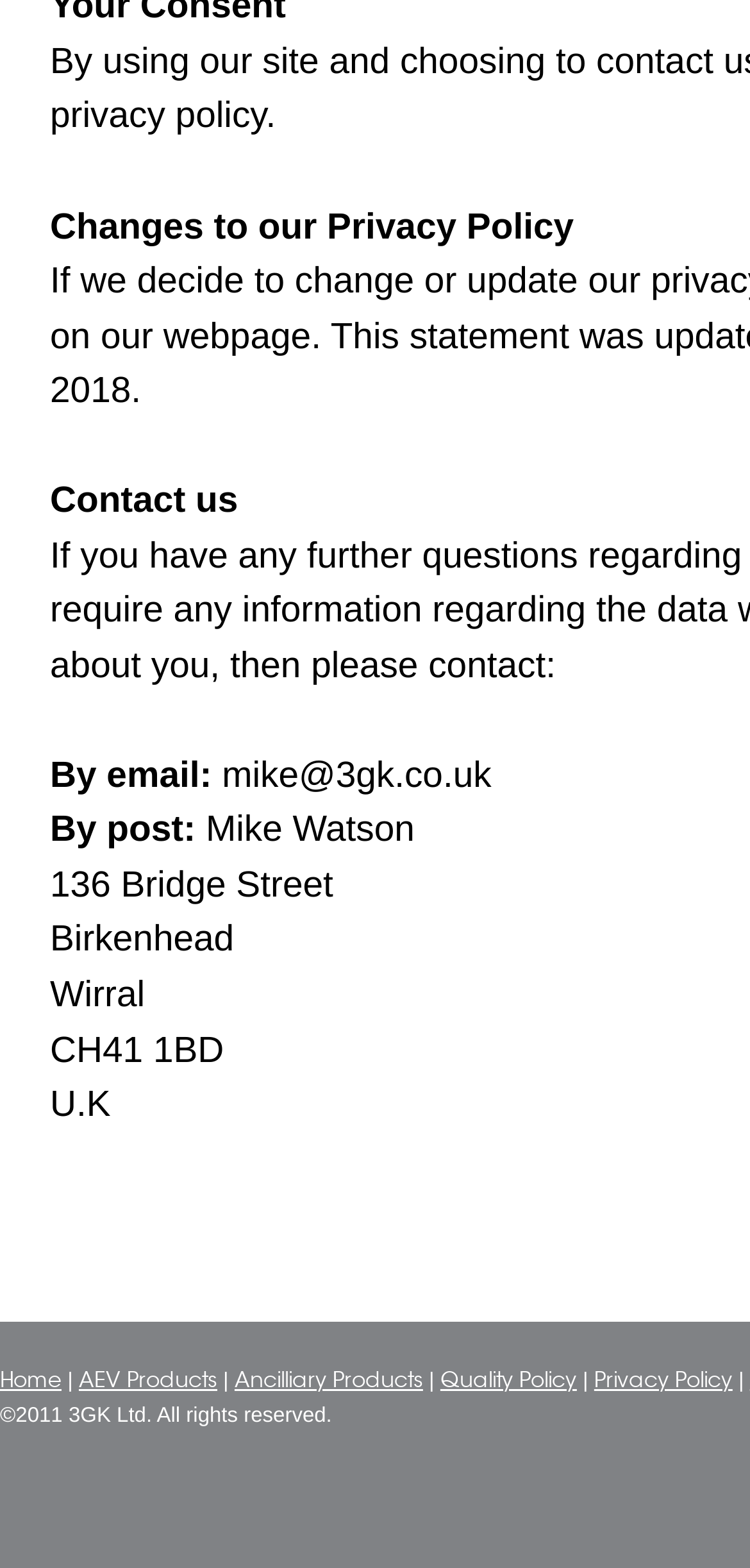Locate the UI element described by Ancilliary Products and provide its bounding box coordinates. Use the format (top-left x, top-left y, bottom-right x, bottom-right y) with all values as floating point numbers between 0 and 1.

[0.313, 0.871, 0.564, 0.888]